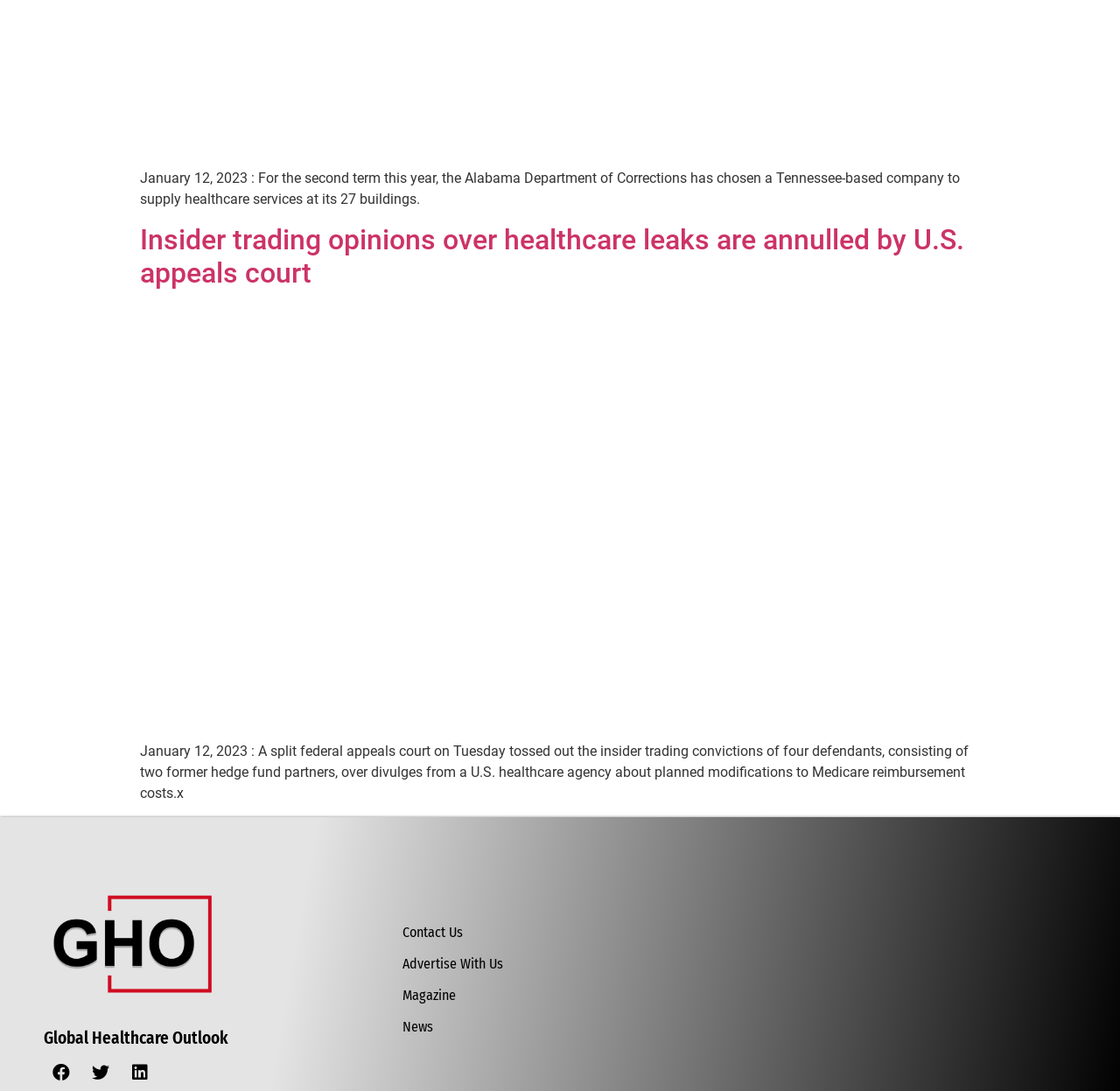What are the categories listed at the bottom?
Based on the image, provide your answer in one word or phrase.

Contact Us, Advertise With Us, Magazine, News